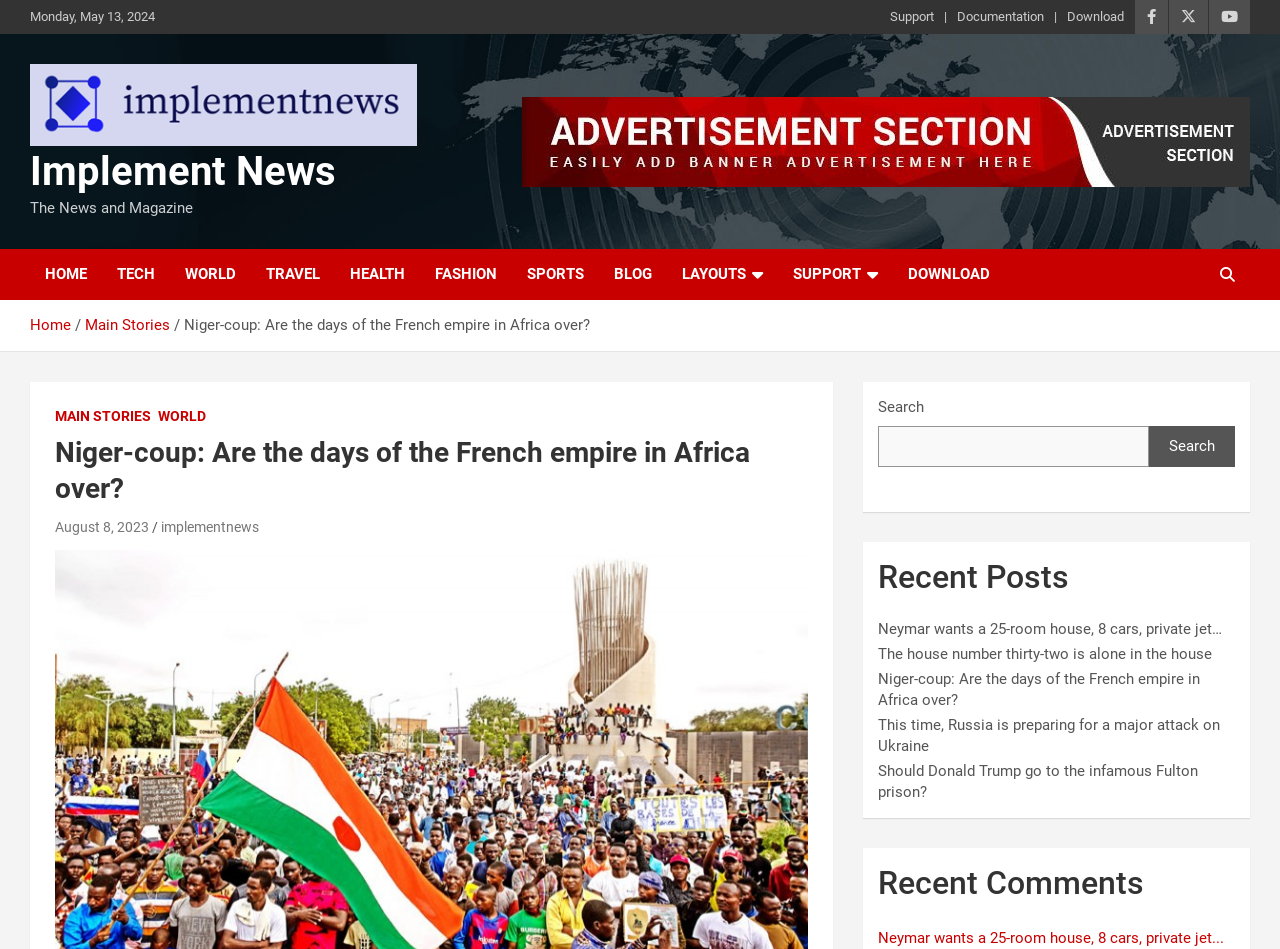Please locate the bounding box coordinates for the element that should be clicked to achieve the following instruction: "Search for something". Ensure the coordinates are given as four float numbers between 0 and 1, i.e., [left, top, right, bottom].

[0.686, 0.449, 0.898, 0.492]